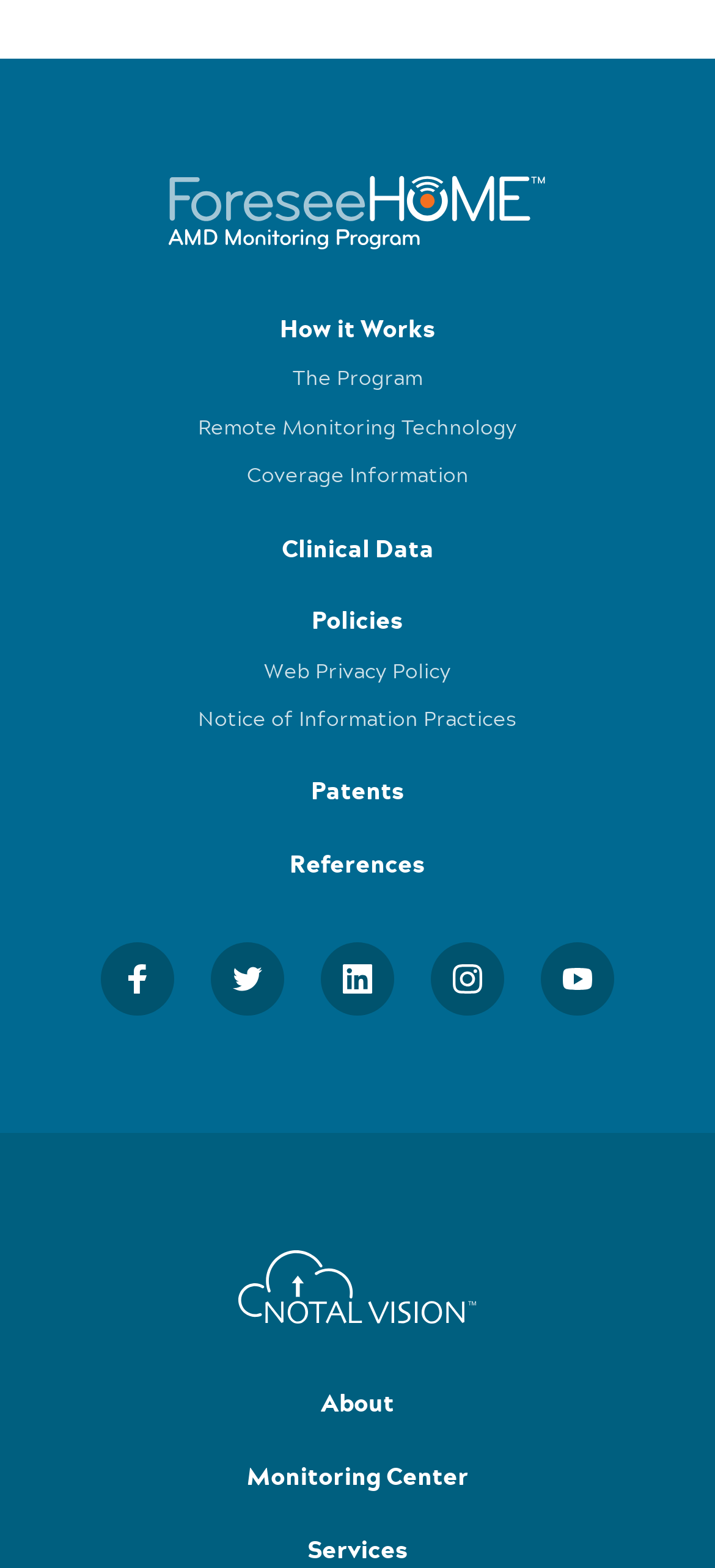Determine the bounding box coordinates of the clickable element necessary to fulfill the instruction: "Explore Services". Provide the coordinates as four float numbers within the 0 to 1 range, i.e., [left, top, right, bottom].

[0.082, 0.984, 0.918, 0.993]